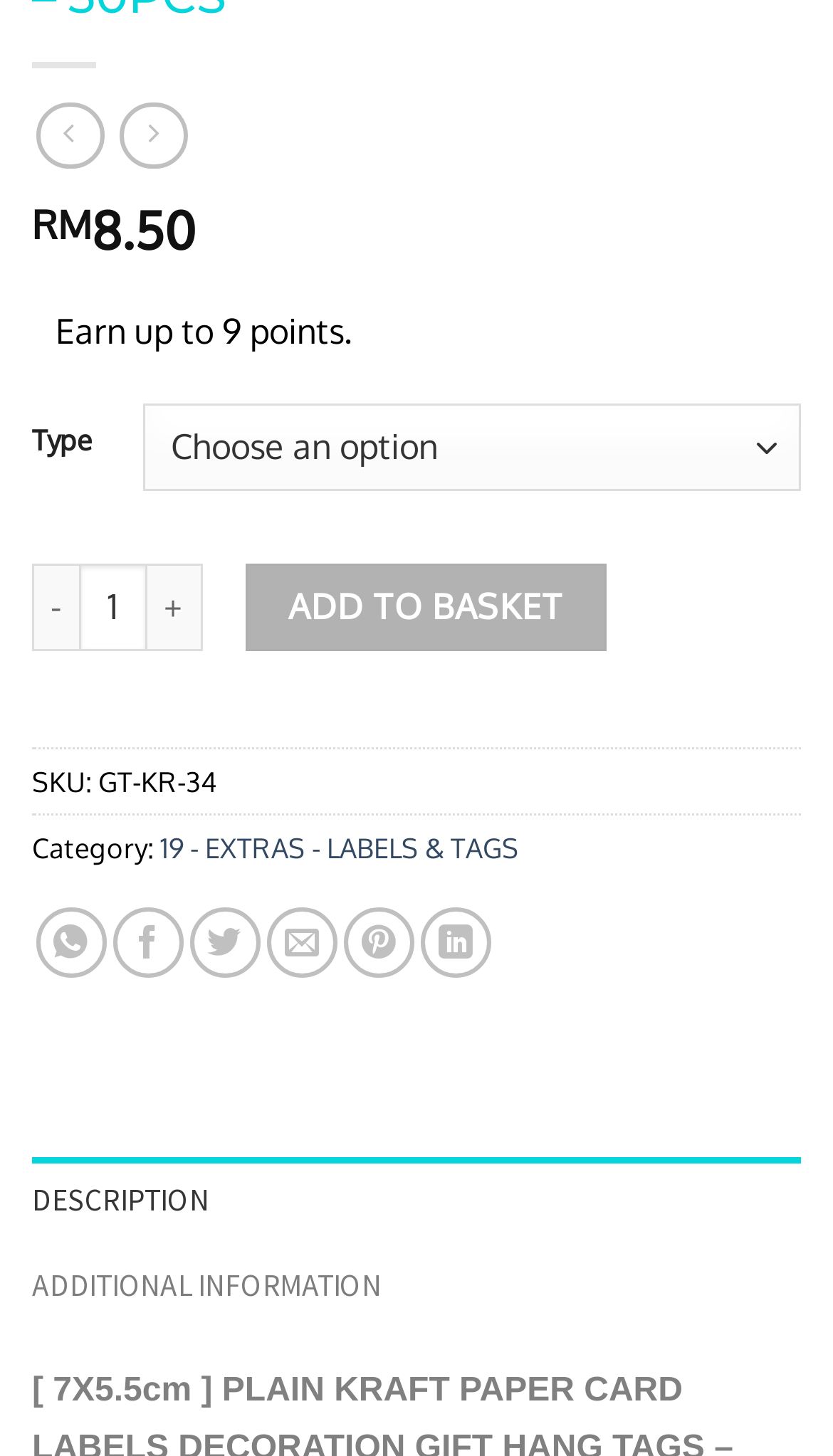What is the minimum quantity of the product that can be ordered?
By examining the image, provide a one-word or phrase answer.

1